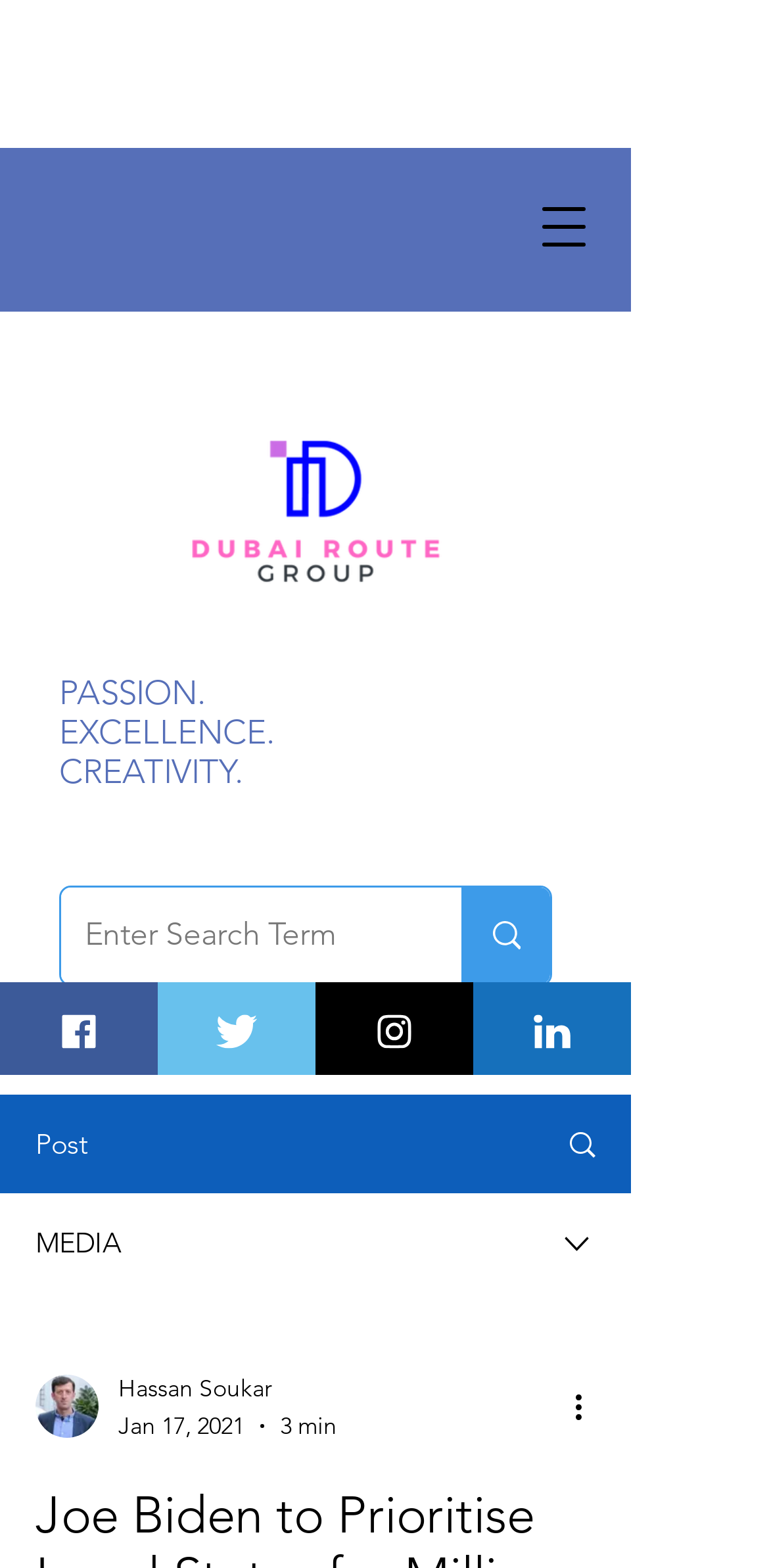Could you indicate the bounding box coordinates of the region to click in order to complete this instruction: "Send an email".

None